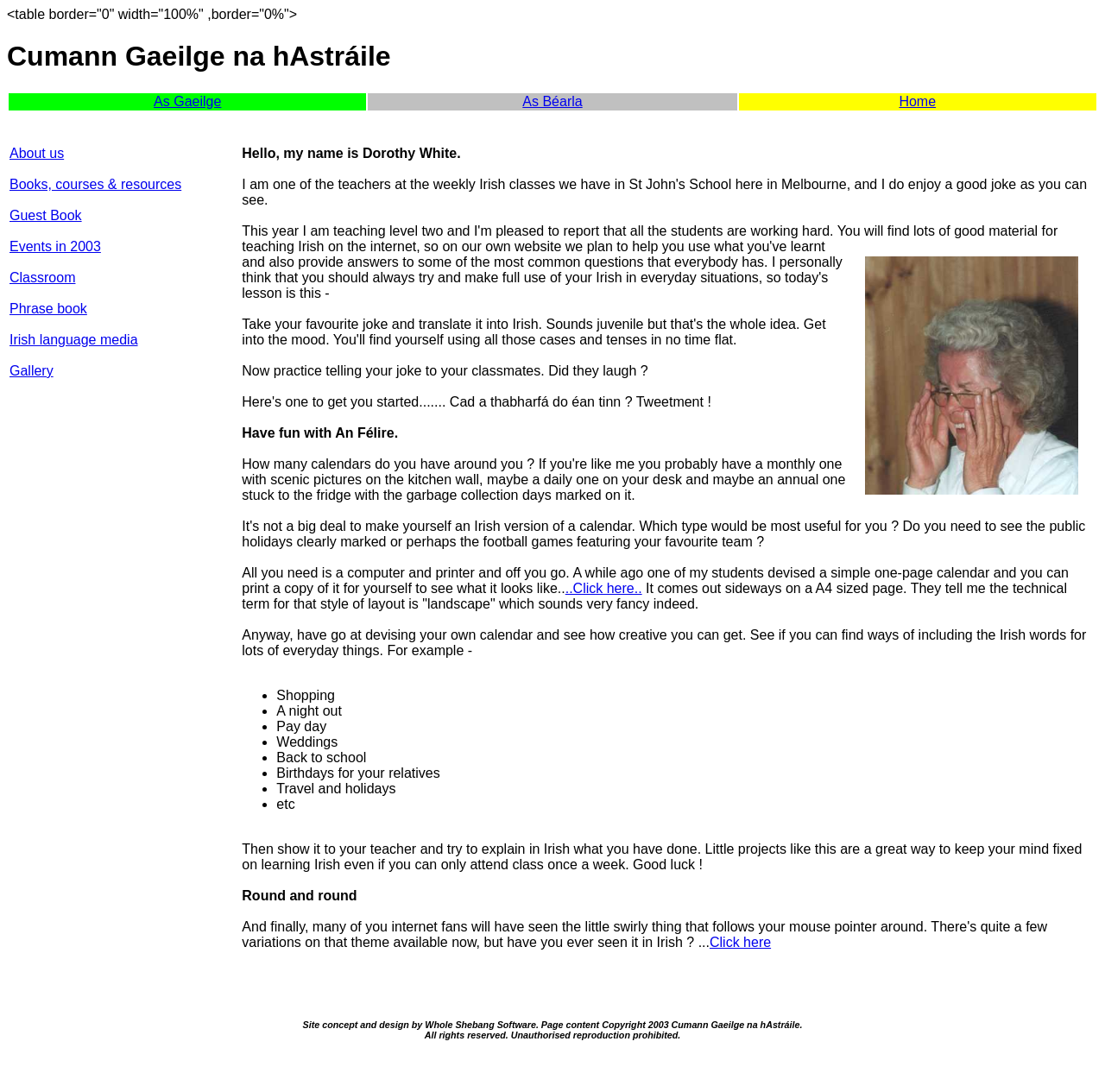Give a detailed explanation of the elements present on the webpage.

The webpage is titled "Cumann Gaeilge na hAstráile - Classroom" and appears to be a learning resource for Irish language students. At the top of the page, there is a table with three grid cells containing links to "As Gaeilge", "As Béarla", and "Home". Below this table, there is a layout table with two rows. The first row contains a cell with a list of links to various resources, including "About us", "Books, courses & resources", "Guest Book", and more. 

The second row of the layout table contains a cell with a lengthy passage of text written by a teacher, Dorothy White. The passage is a personal message to students, encouraging them to practice their Irish language skills and providing tips and resources to help them do so. The text is interspersed with links, images, and static text elements. There is an image located near the top of the passage, and several links throughout the text, including one to a calendar template. The passage also includes a list of everyday topics, such as shopping and travel, with accompanying bullet points.

At the very bottom of the page, there is a heading with copyright information, attributing the site concept and design to Whole Shebang Software and the page content to Cumann Gaeilge na hAstráile.